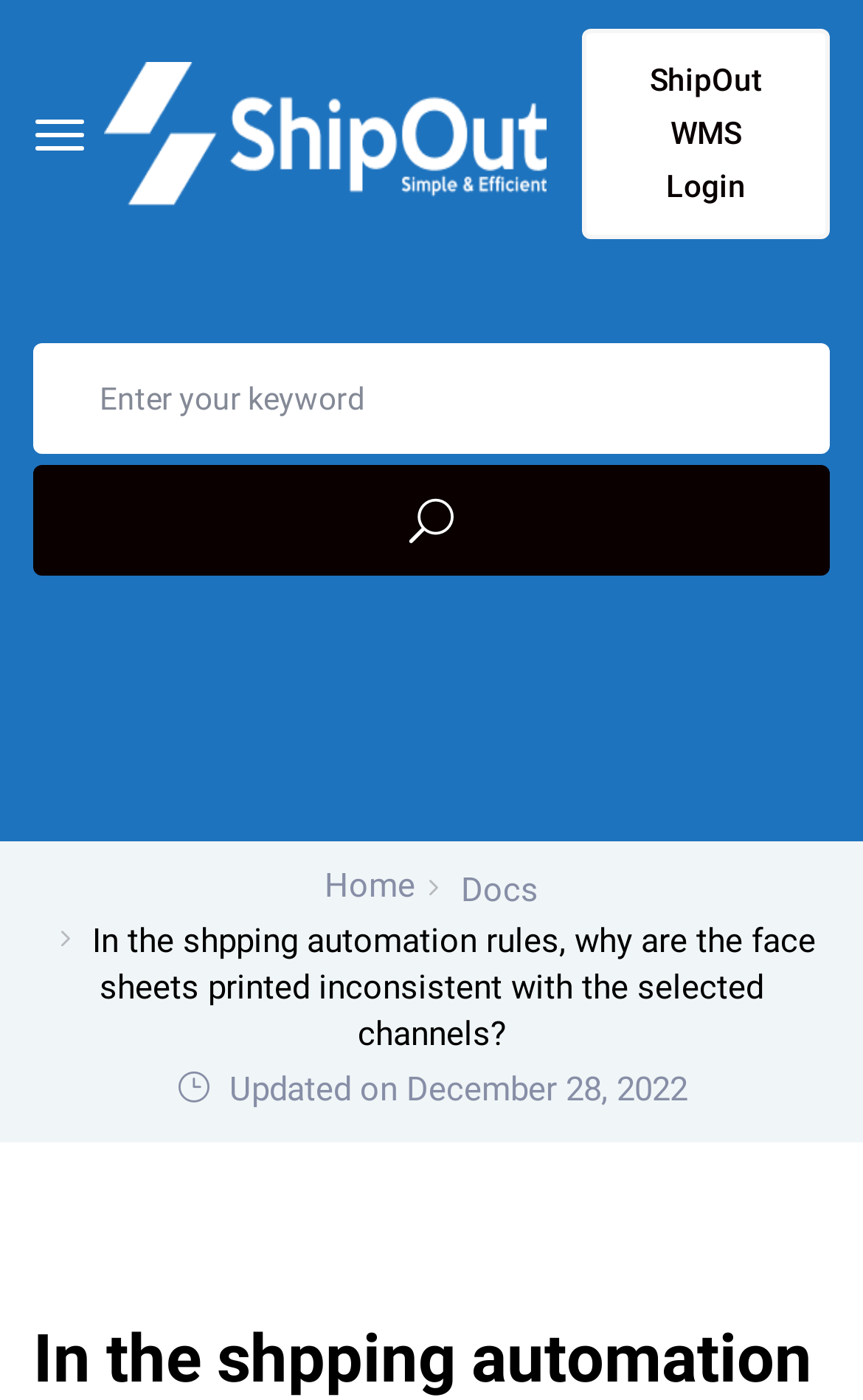Based on what you see in the screenshot, provide a thorough answer to this question: What is the purpose of the search box?

I inferred the purpose of the search box by looking at the placeholder text 'Enter your keyword' inside the search box, which suggests that users can input keywords to search for something.